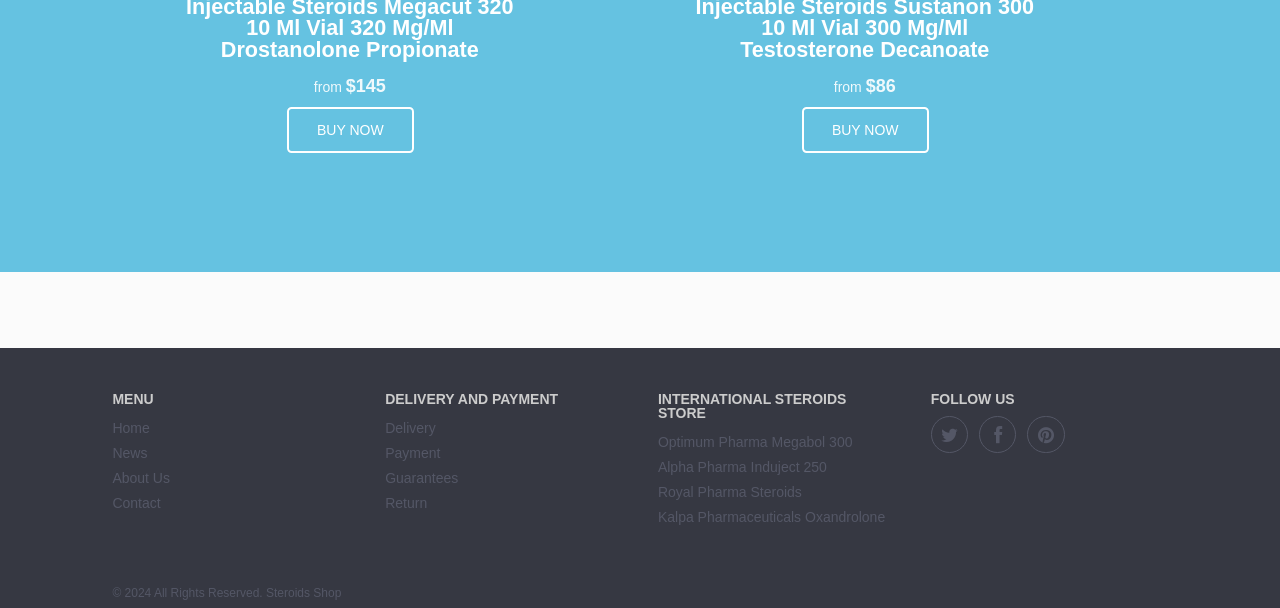How many menu items are there?
Using the image as a reference, give a one-word or short phrase answer.

4